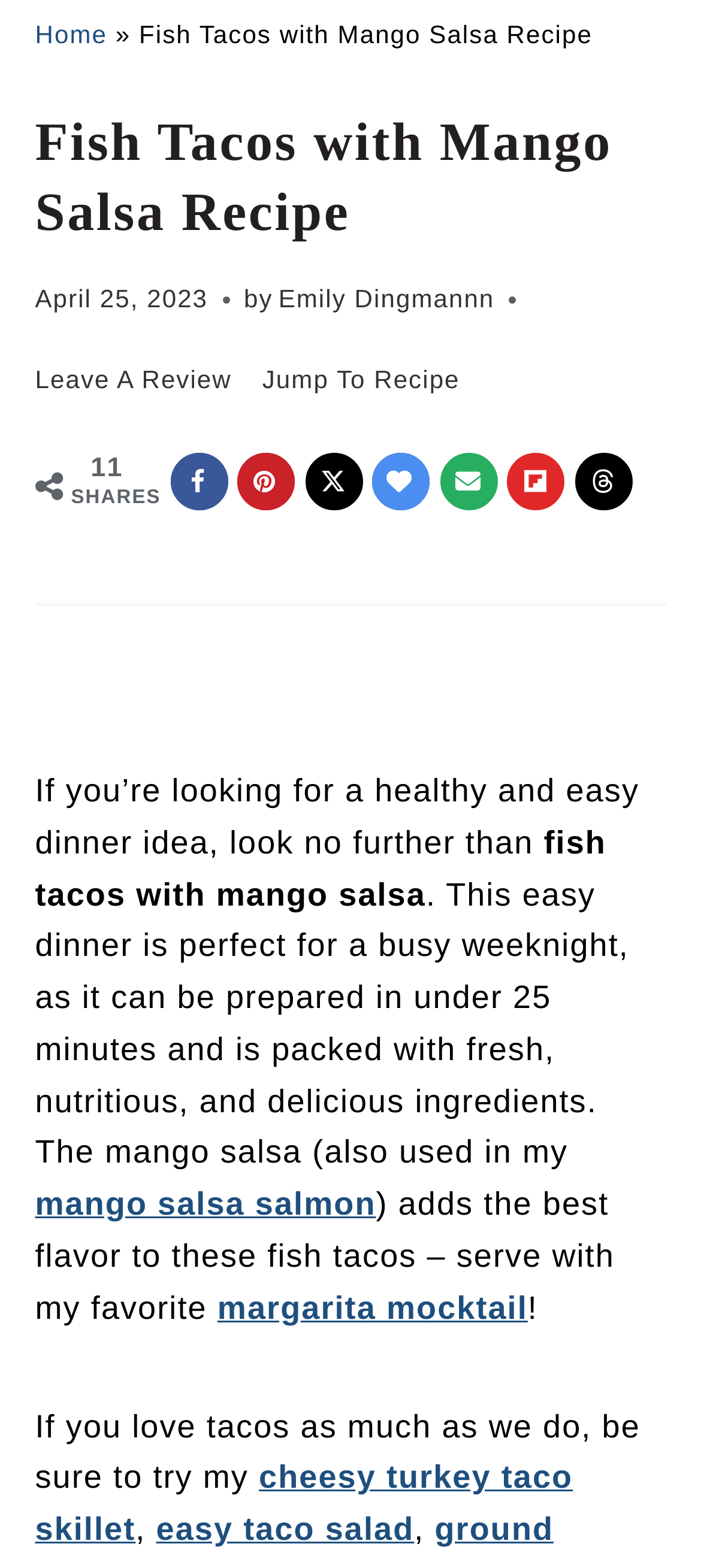Please determine the bounding box of the UI element that matches this description: Artmaker Blog. The coordinates should be given as (top-left x, top-left y, bottom-right x, bottom-right y), with all values between 0 and 1.

None